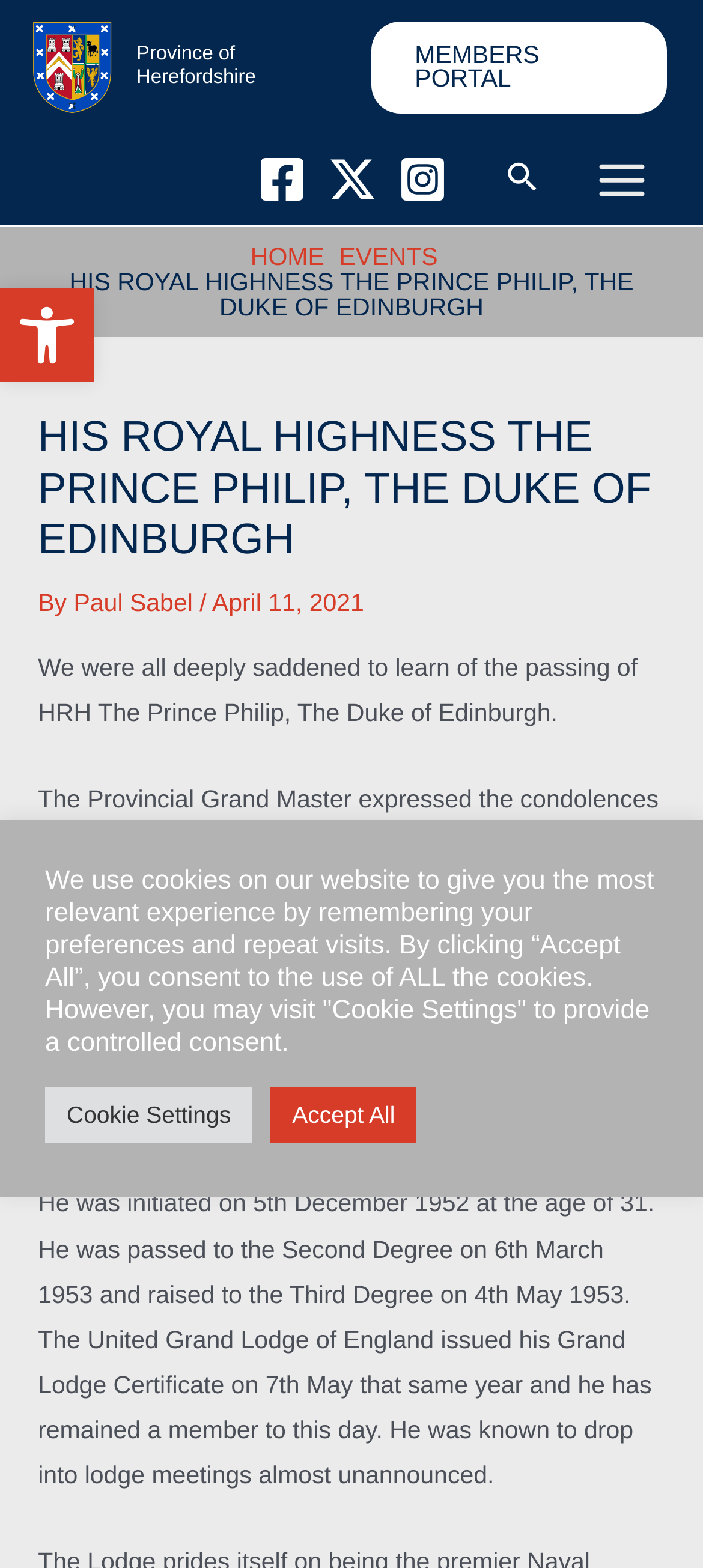Please find the bounding box for the UI element described by: "Home".

[0.356, 0.155, 0.461, 0.173]